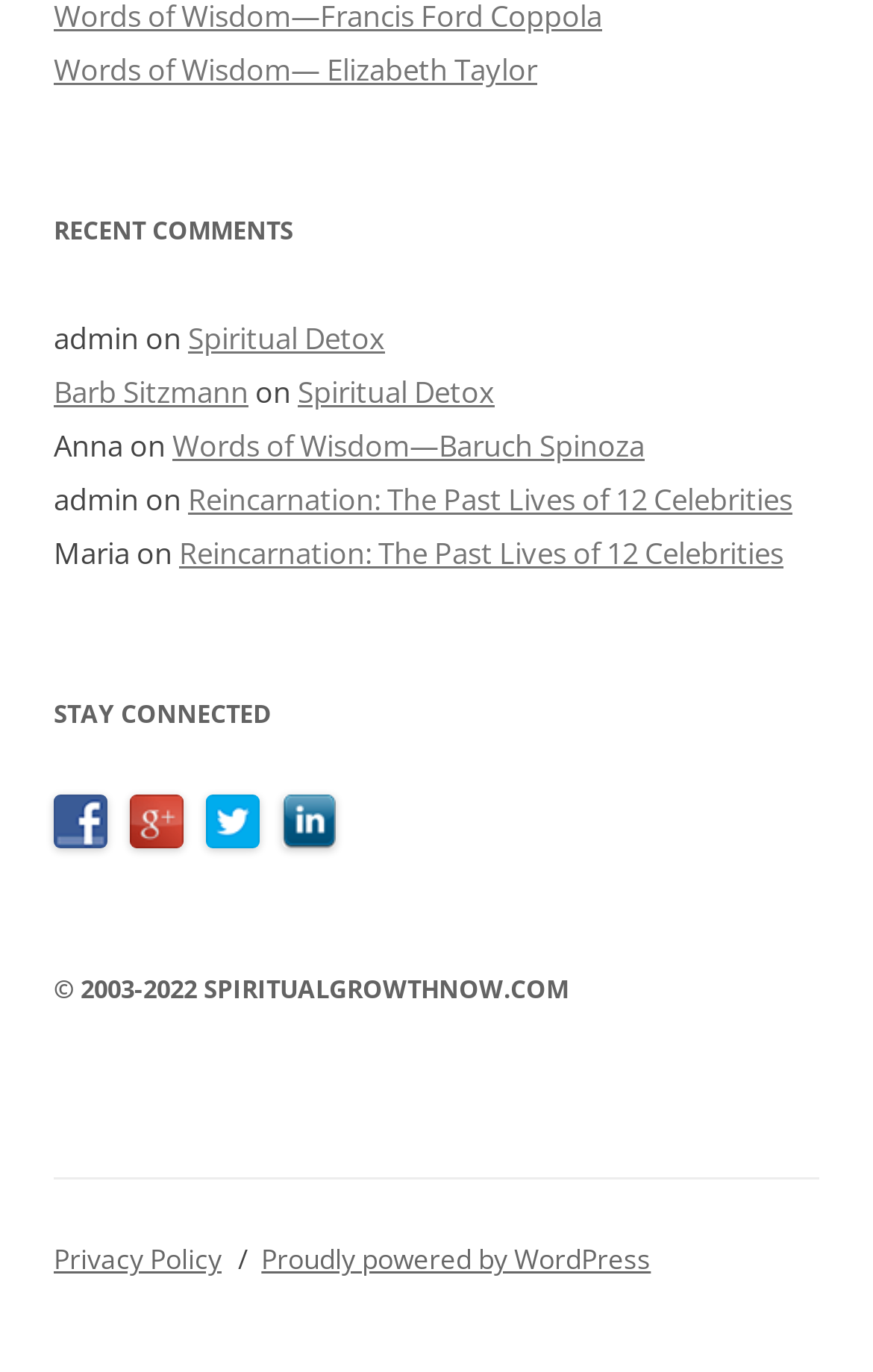Find the bounding box coordinates for the HTML element described in this sentence: "Privacy Policy". Provide the coordinates as four float numbers between 0 and 1, in the format [left, top, right, bottom].

[0.062, 0.904, 0.254, 0.932]